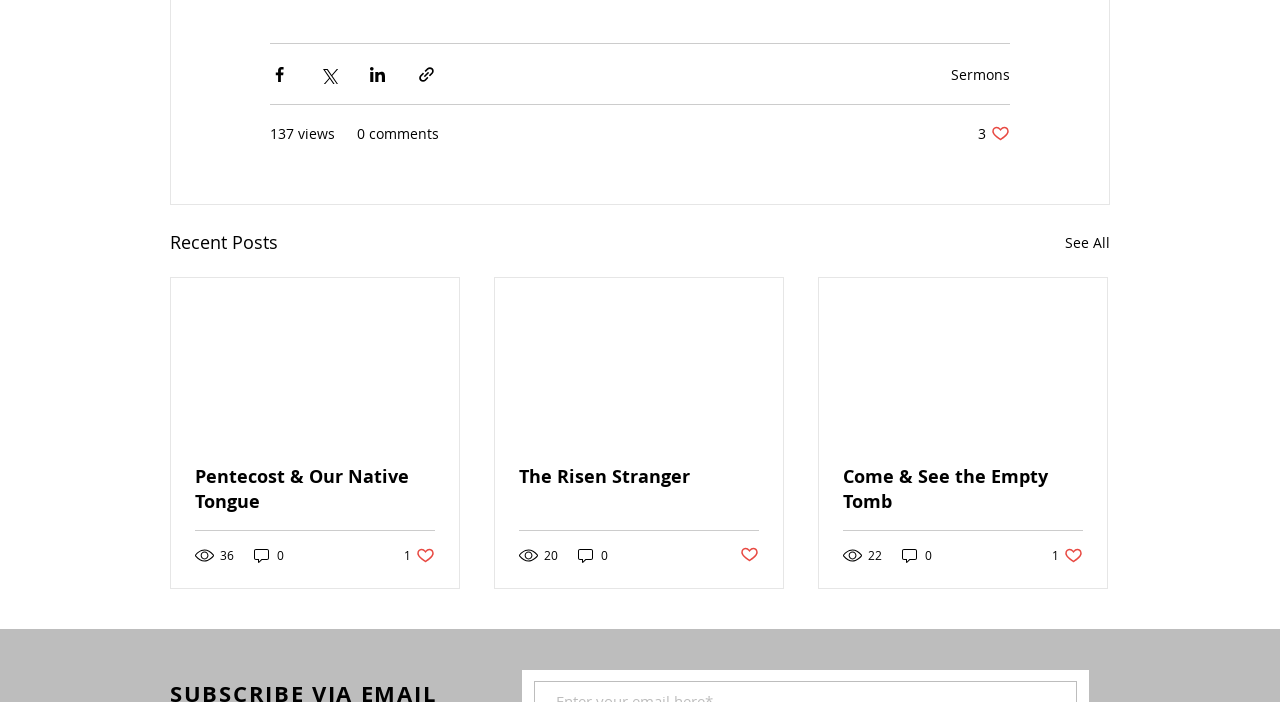Could you indicate the bounding box coordinates of the region to click in order to complete this instruction: "Share via Facebook".

[0.211, 0.092, 0.226, 0.119]